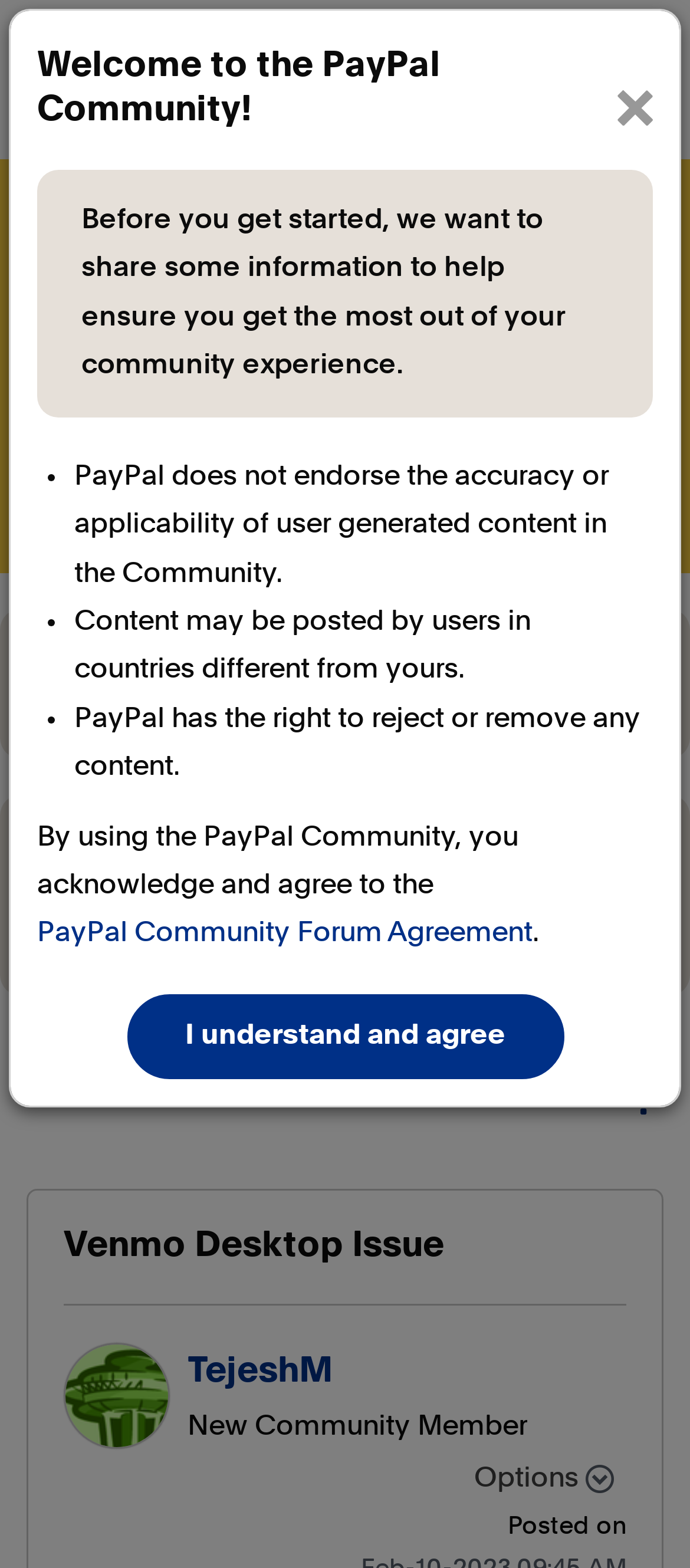Produce an extensive caption that describes everything on the webpage.

The webpage is a community forum page, specifically the PayPal Community, with a focus on a topic titled "Venmo Desktop Issue". 

At the top of the page, there is a navigation bar with a button to browse categories, a heading displaying the community name, and a button to access more options. On the right side of the navigation bar, there is a search bar with a search button. 

Below the navigation bar, there are alerts and a text box to search for content. Further down, there are links to log in to ask or help the community, followed by a welcome message and a link to the community rules and guidelines. 

On the right side of the page, there is a section with a button to close it, containing information about reporting illegal content under the EU Digital Services Act. 

The main content of the page is a post about the Venmo Desktop Issue, which includes a heading, an image of the user who posted it, and links to view the user's profile. The post also has options to show more post options and a timestamp of when it was posted. 

Above the main content, there is a navigation breadcrumb trail showing the topic hierarchy. On the right side of the breadcrumb trail, there is a button to access topic options. 

At the bottom of the page, there is a dialog box with a welcome message, which includes a heading, a close button, and a static text explaining the community experience. The dialog box also contains a list of information about the community, including disclaimers about user-generated content and the community forum agreement.